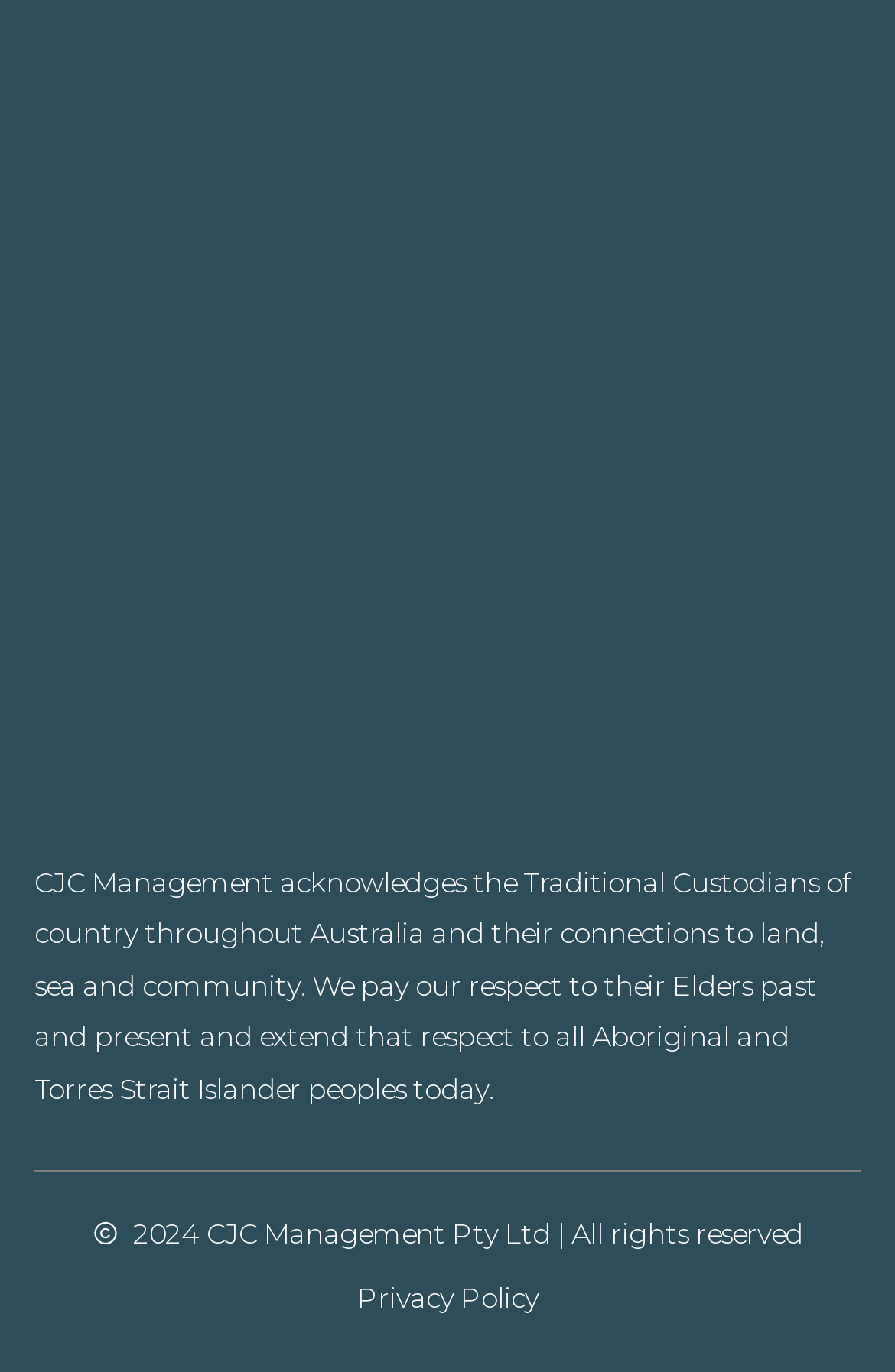Locate the UI element described as follows: "About". Return the bounding box coordinates as four float numbers between 0 and 1 in the order [left, top, right, bottom].

[0.038, 0.488, 0.144, 0.518]